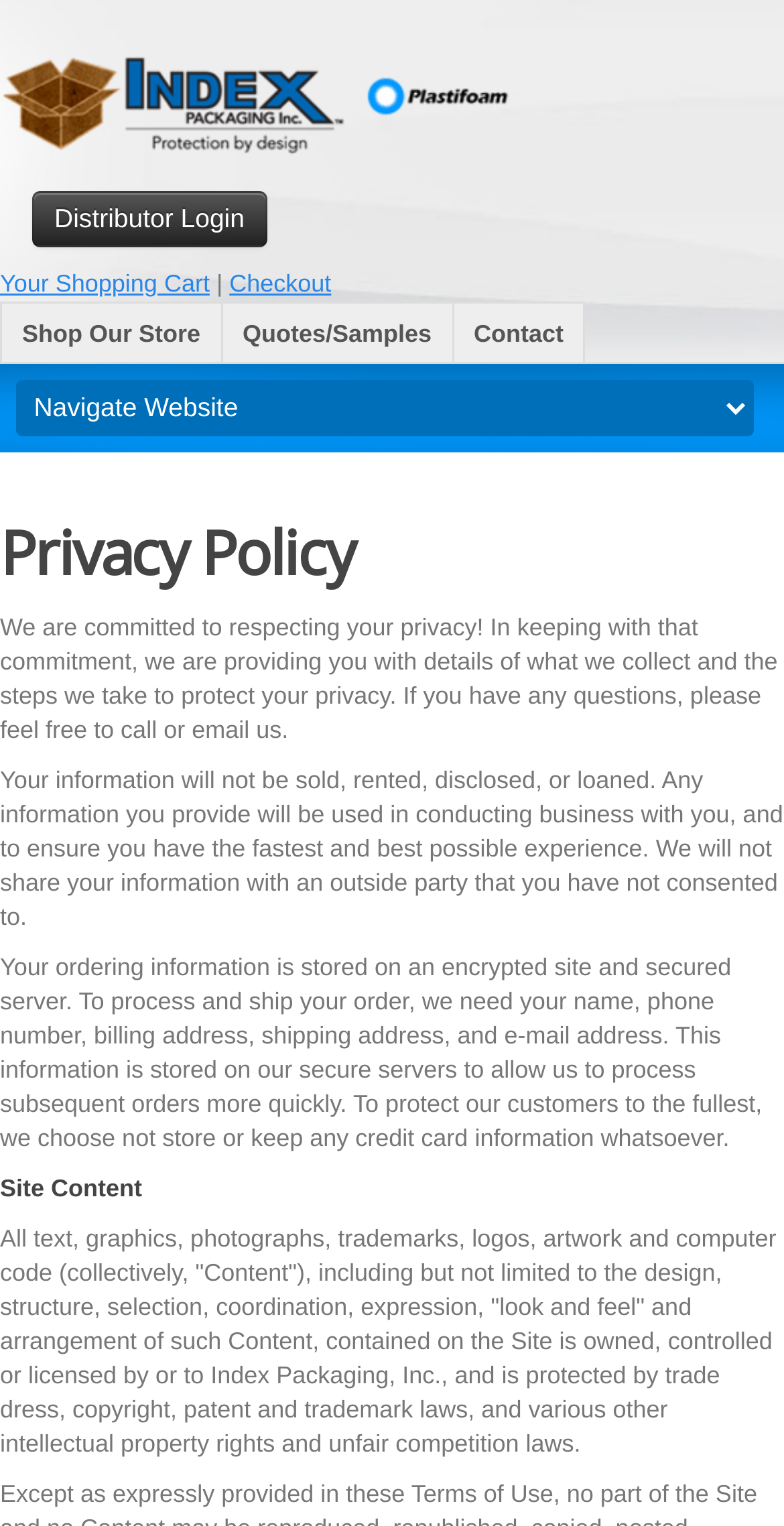Utilize the information from the image to answer the question in detail:
What is the purpose of collecting user information?

According to the text 'Your information will not be sold, rented, disclosed, or loaned. Any information you provide will be used in conducting business with you, and to ensure you have the fastest and best possible experience.', the purpose of collecting user information is to conduct business with the user and ensure a good experience.